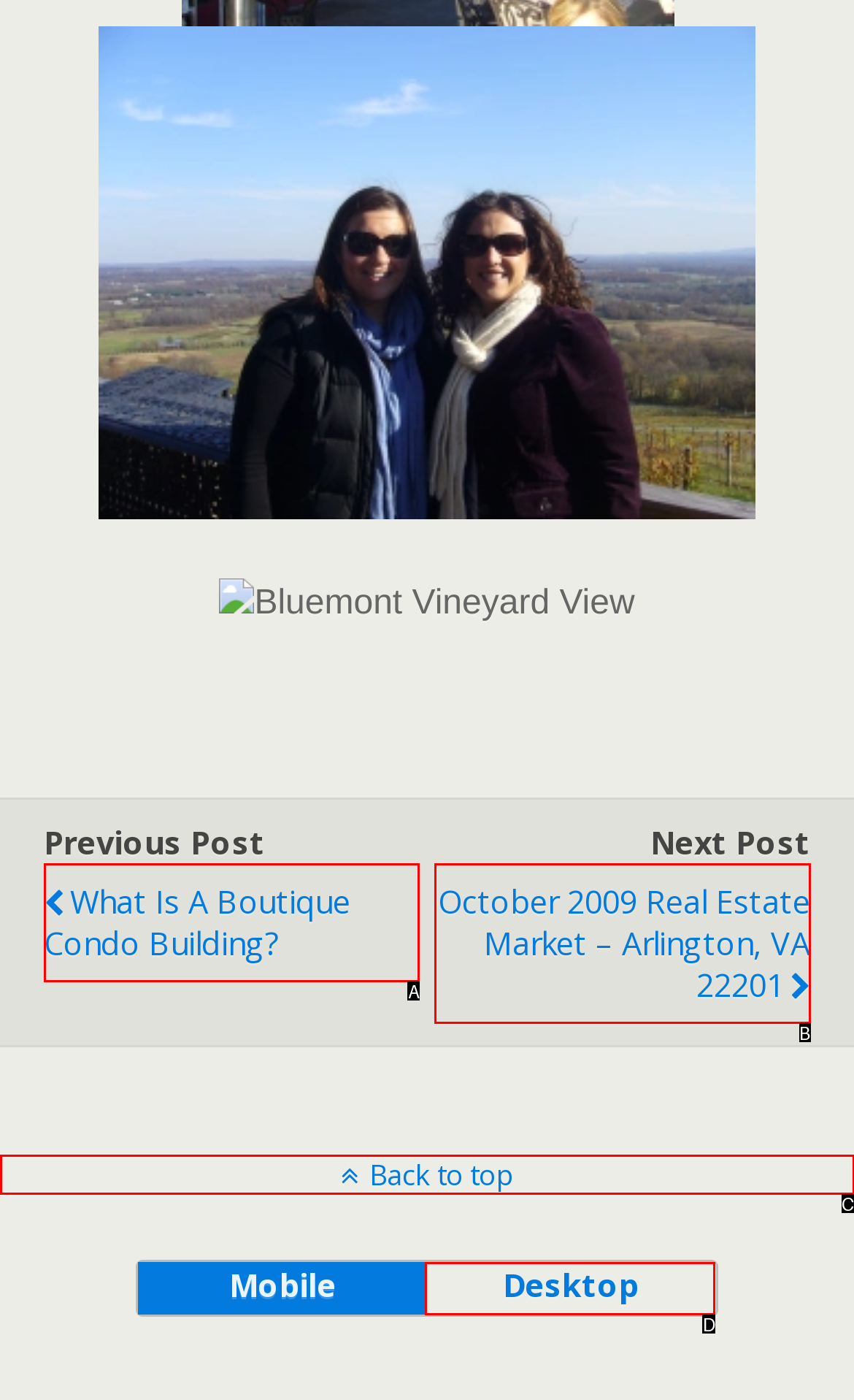Identify the letter that best matches this UI element description: desktop
Answer with the letter from the given options.

D